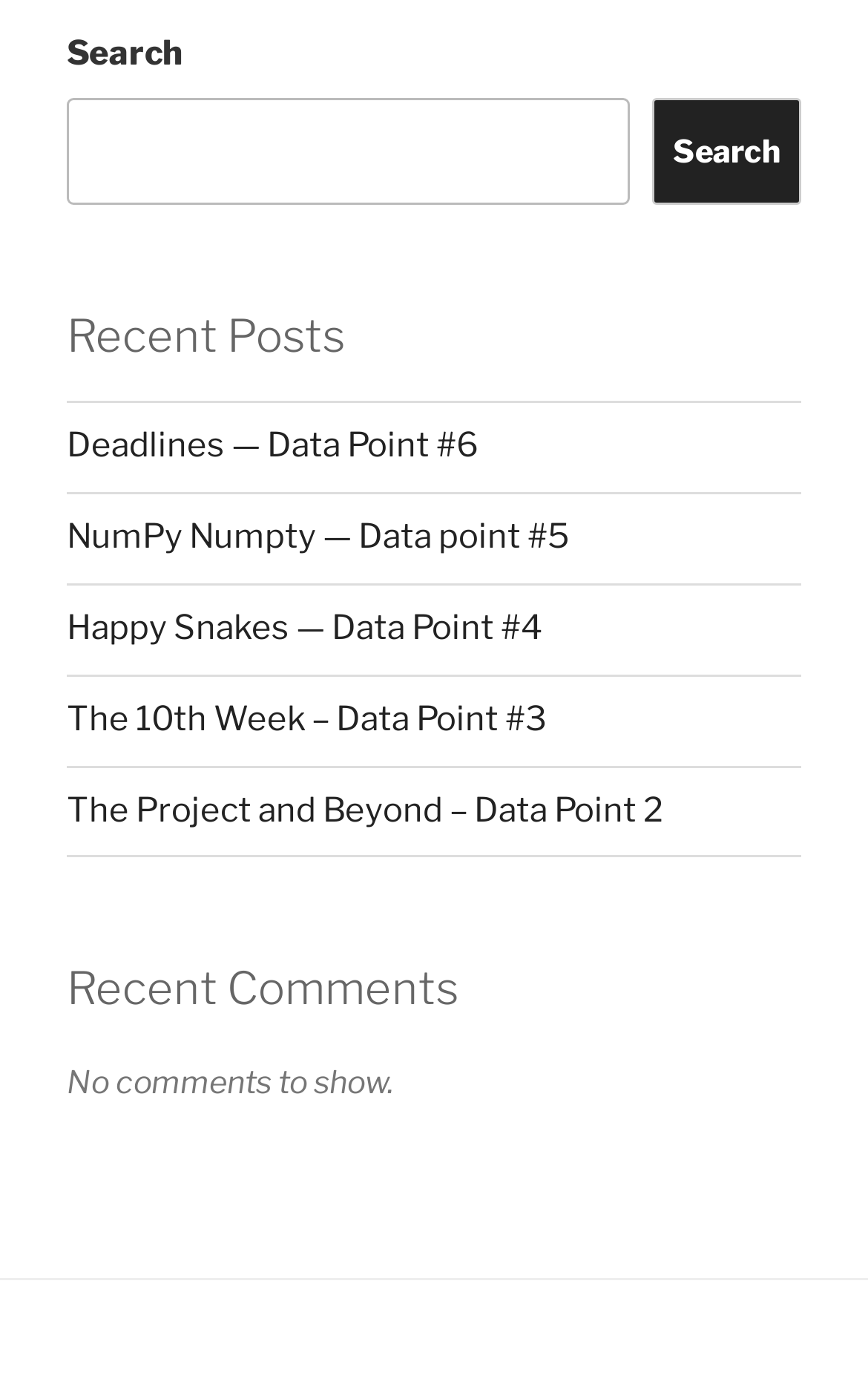What is the purpose of the search box?
Using the visual information, answer the question in a single word or phrase.

Search posts